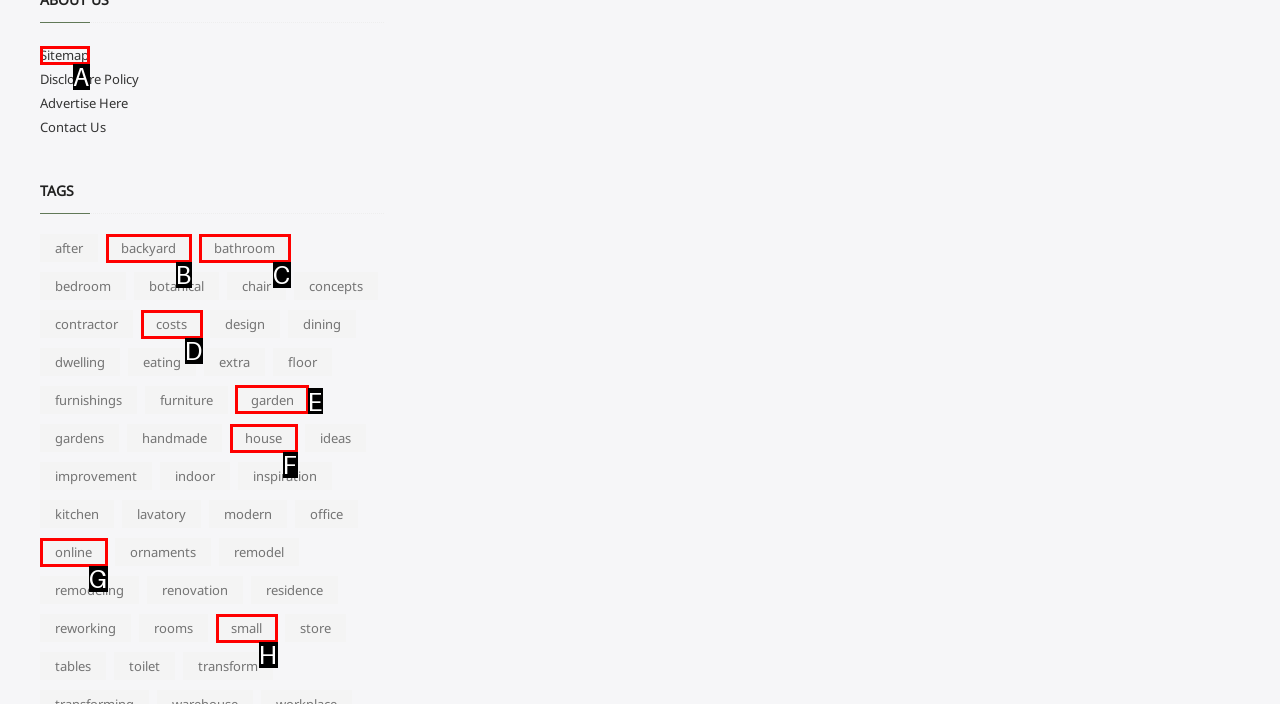Identify the correct HTML element to click to accomplish this task: Browse 'garden' designs
Respond with the letter corresponding to the correct choice.

E